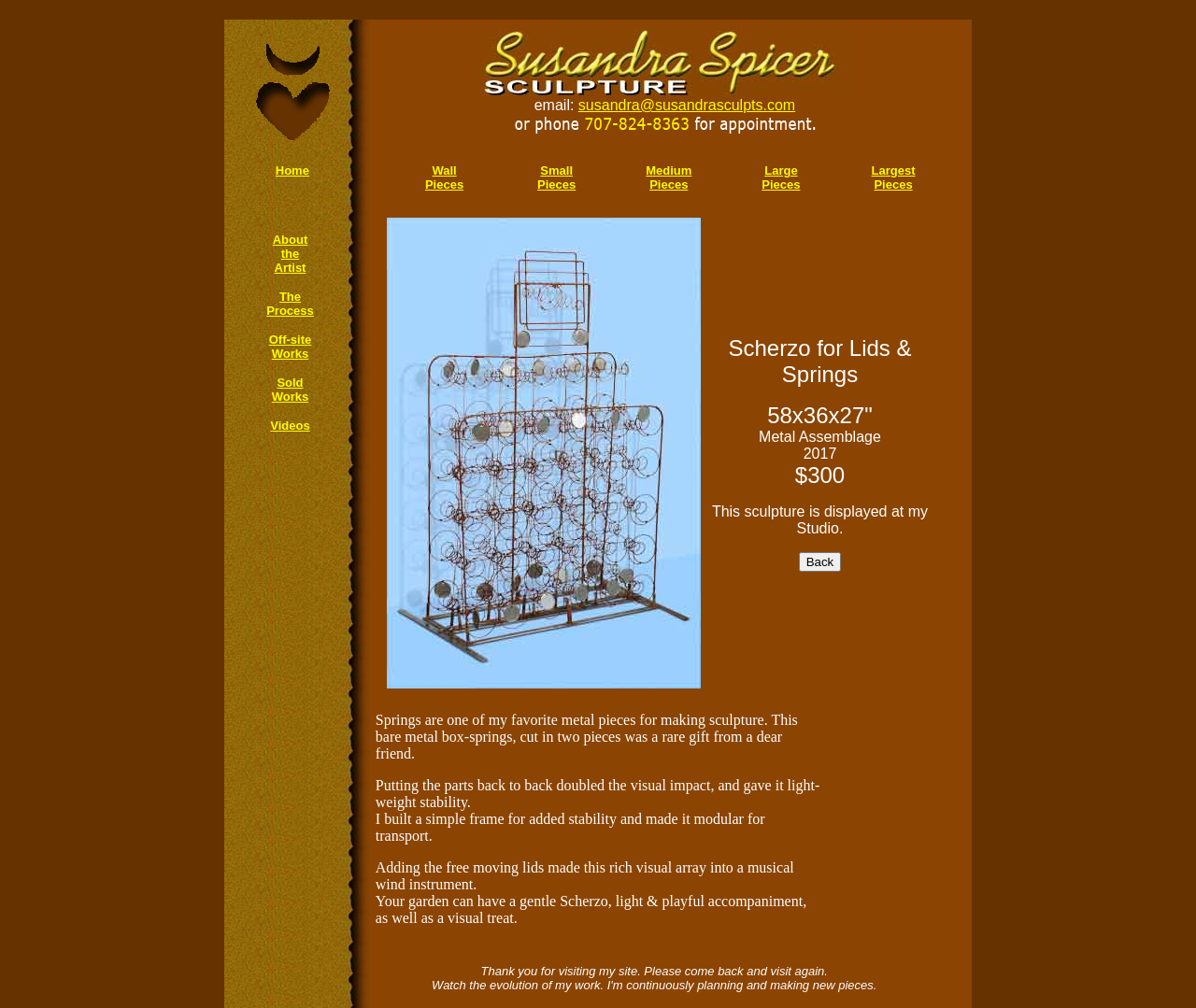Find the bounding box coordinates for the area you need to click to carry out the instruction: "Go back". The coordinates should be four float numbers between 0 and 1, indicated as [left, top, right, bottom].

[0.668, 0.547, 0.703, 0.567]